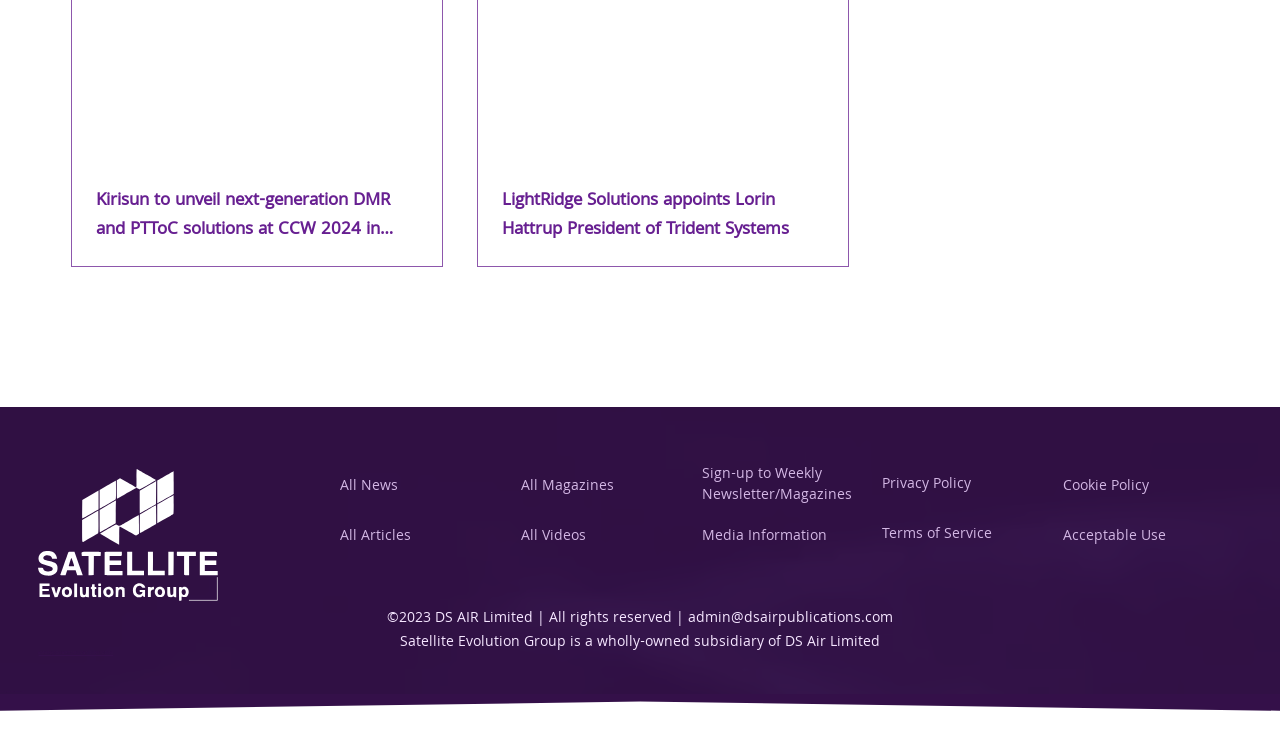Please examine the image and answer the question with a detailed explanation:
What is the company name of the website owner?

The company name can be found at the bottom of the webpage, in the copyright section, which states '©2023 DS AIR Limited | All rights reserved |'.